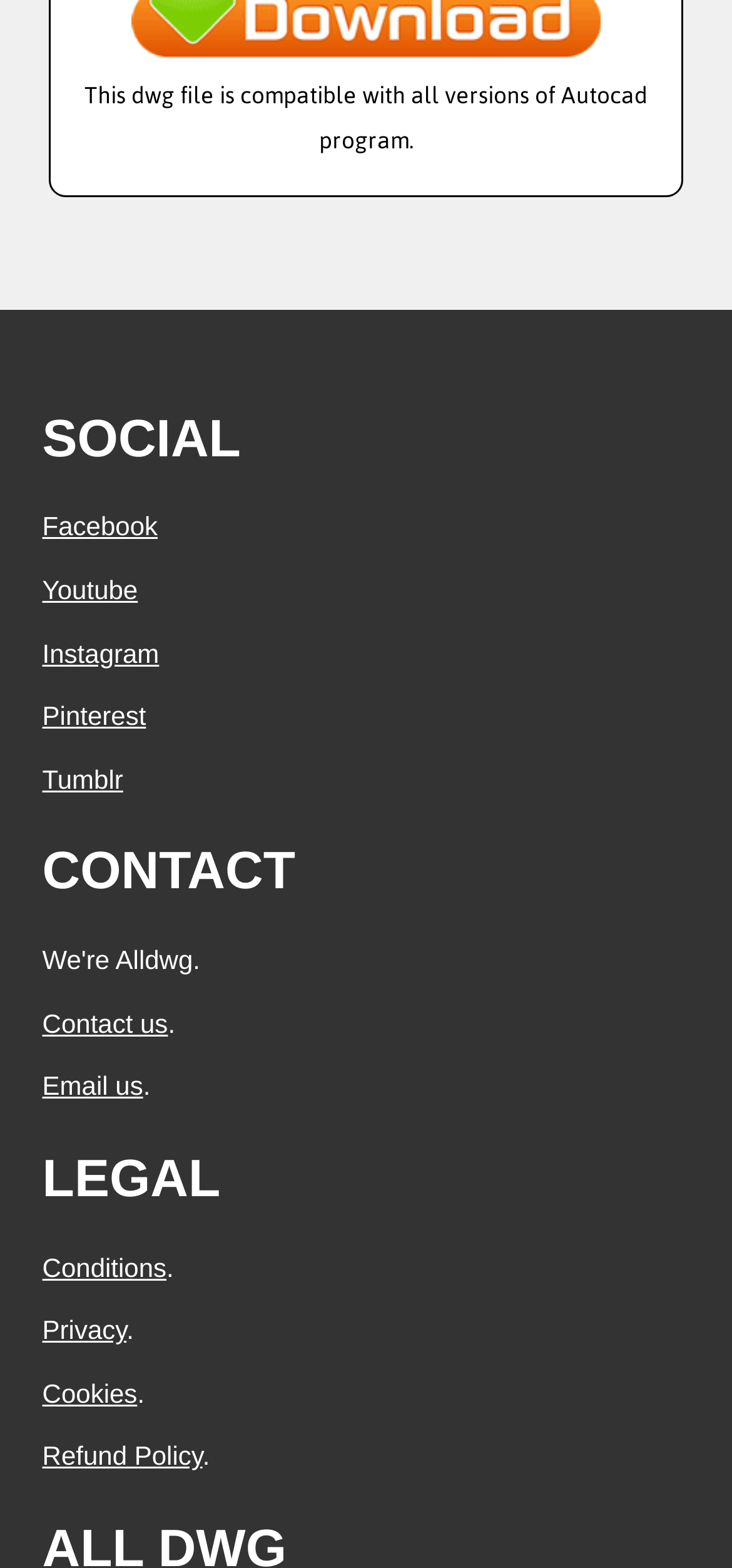Please determine the bounding box coordinates of the section I need to click to accomplish this instruction: "View Conditions".

[0.058, 0.798, 0.227, 0.817]